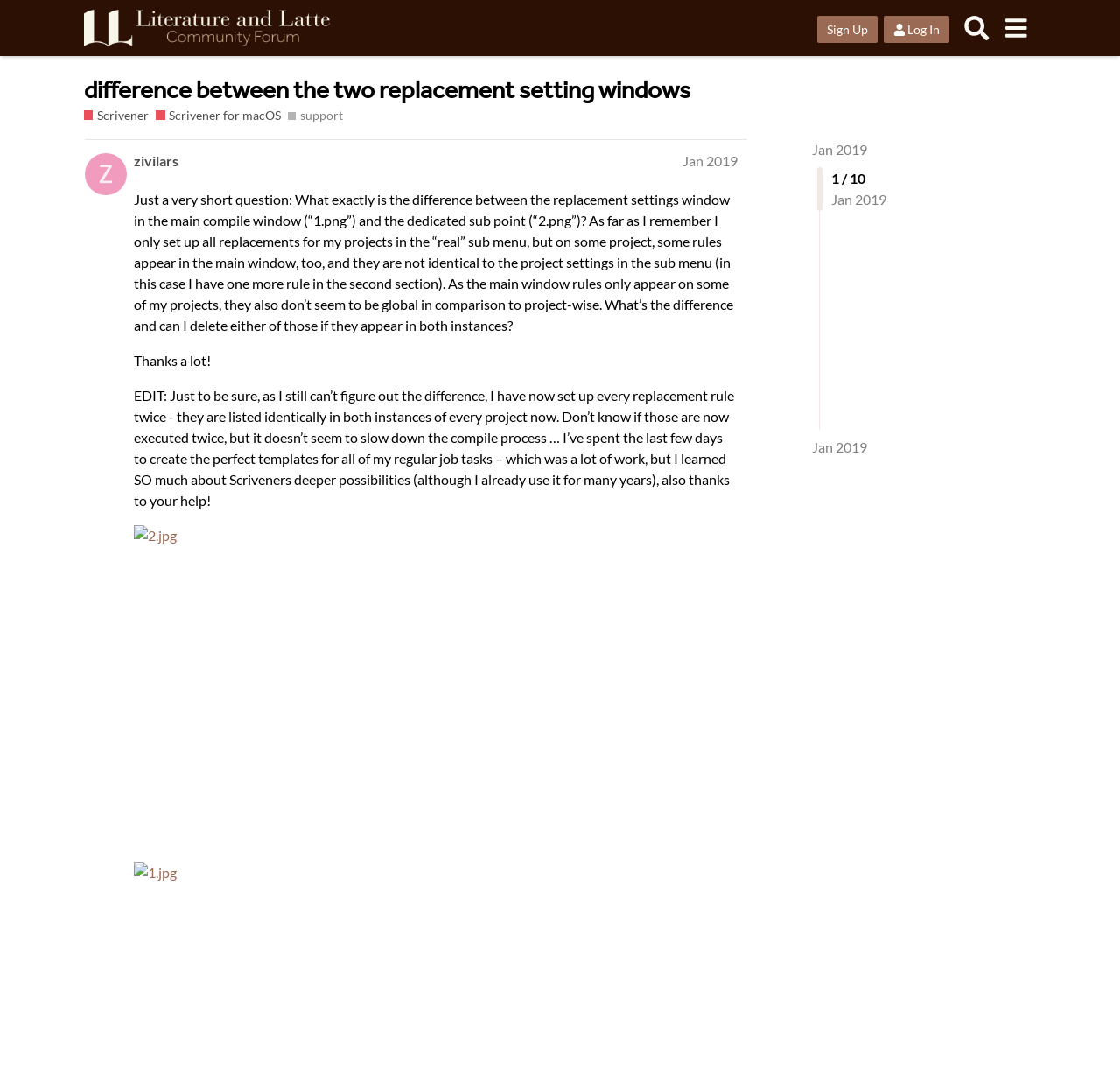Identify the bounding box coordinates of the element that should be clicked to fulfill this task: "Click on the 'zivilars' user profile". The coordinates should be provided as four float numbers between 0 and 1, i.e., [left, top, right, bottom].

[0.119, 0.141, 0.159, 0.161]